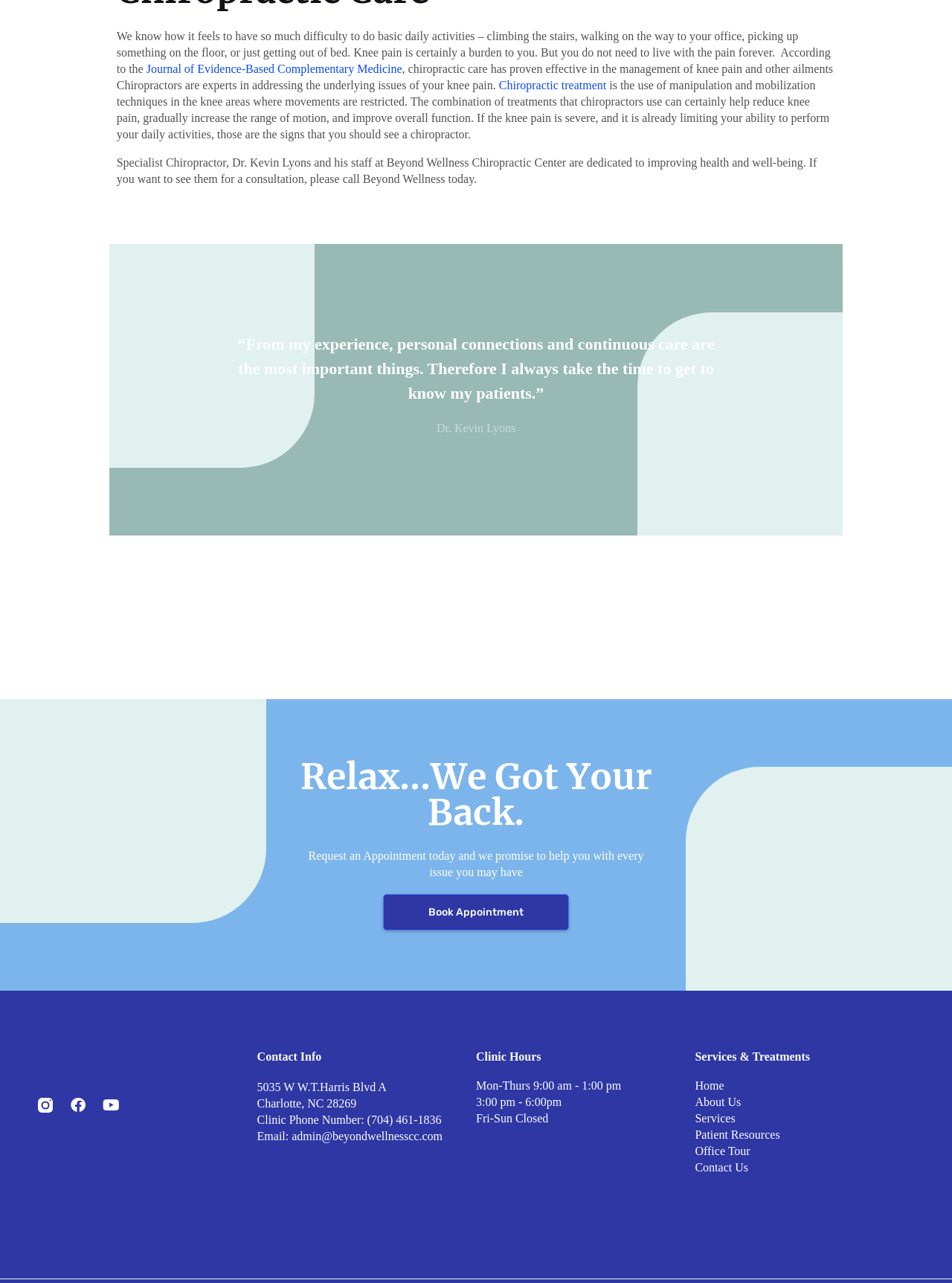Please identify the coordinates of the bounding box for the clickable region that will accomplish this instruction: "Request an appointment".

[0.402, 0.697, 0.598, 0.725]